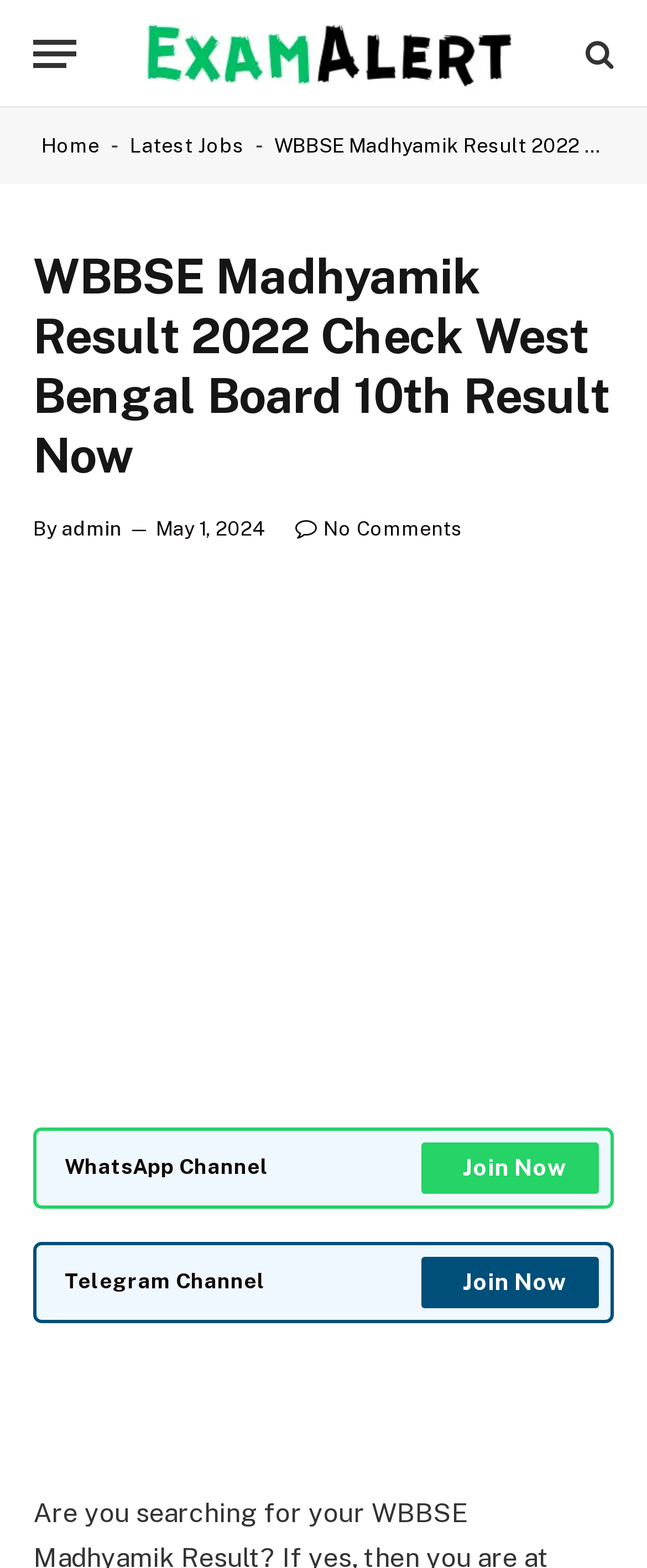Reply to the question with a brief word or phrase: What is the purpose of the webpage?

To check WBBSE Madhyamik Result